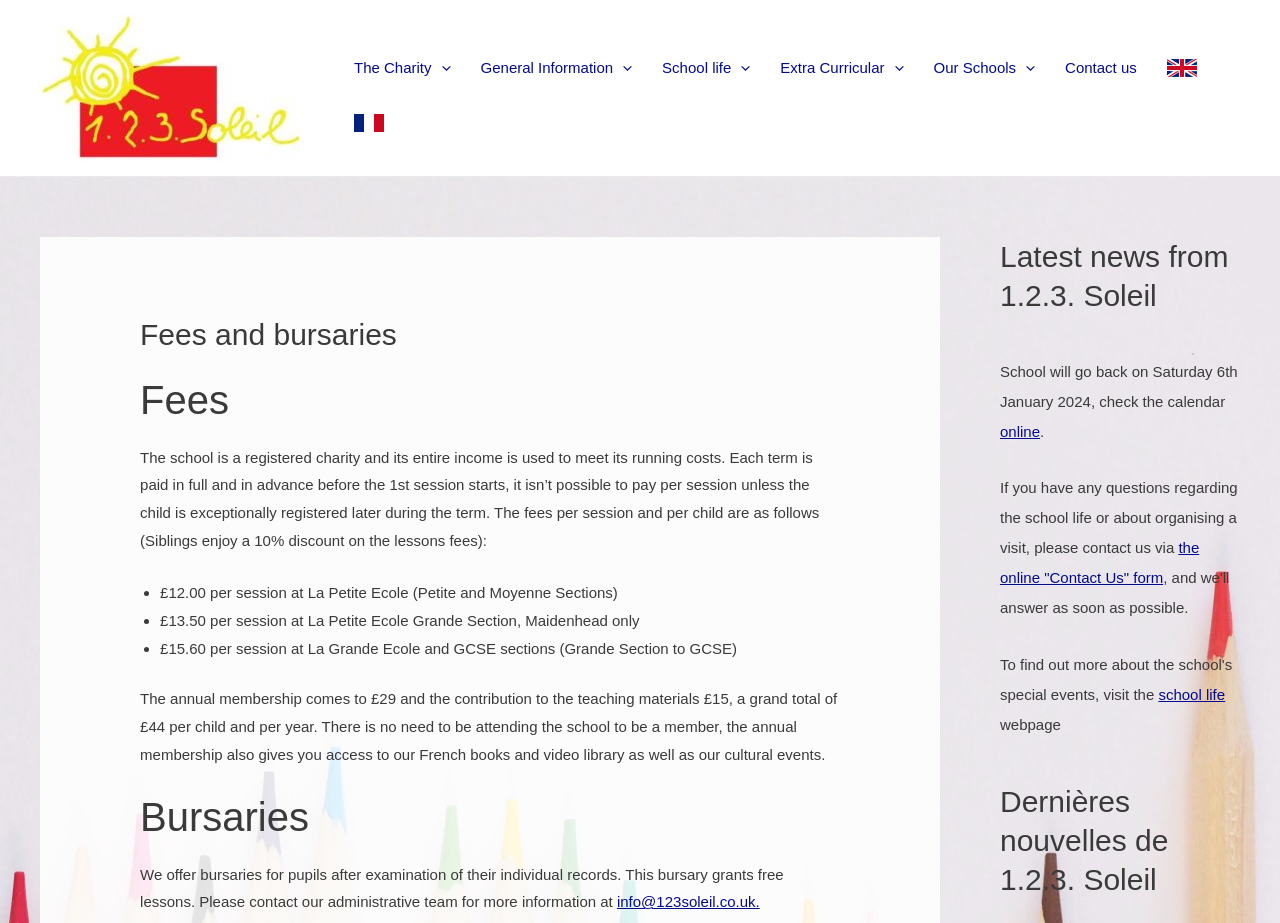Please determine the bounding box coordinates of the element to click on in order to accomplish the following task: "Click on Contact us link". Ensure the coordinates are four float numbers ranging from 0 to 1, i.e., [left, top, right, bottom].

[0.82, 0.036, 0.9, 0.112]